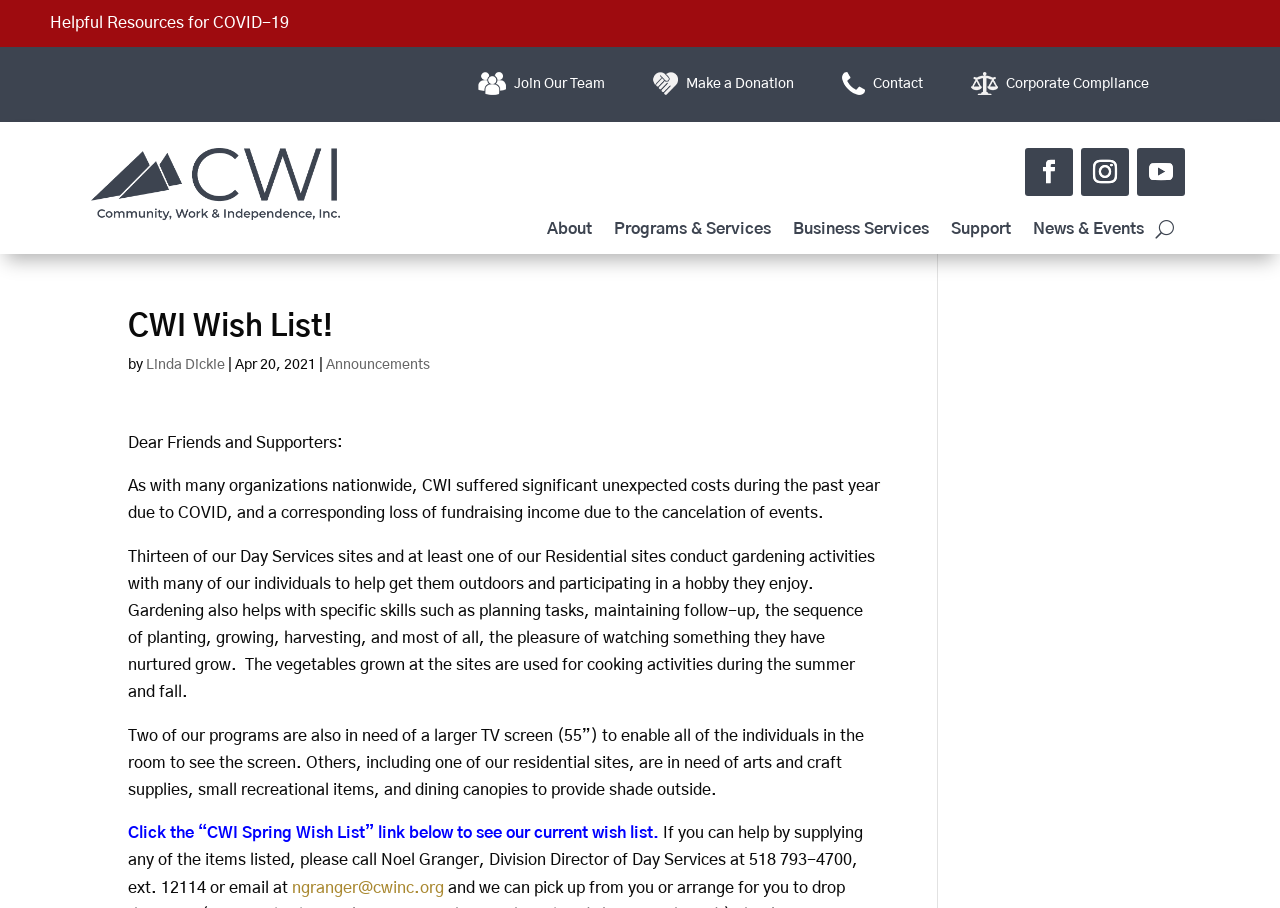Respond with a single word or phrase:
What is needed at some of CWI's programs?

TV screen and supplies